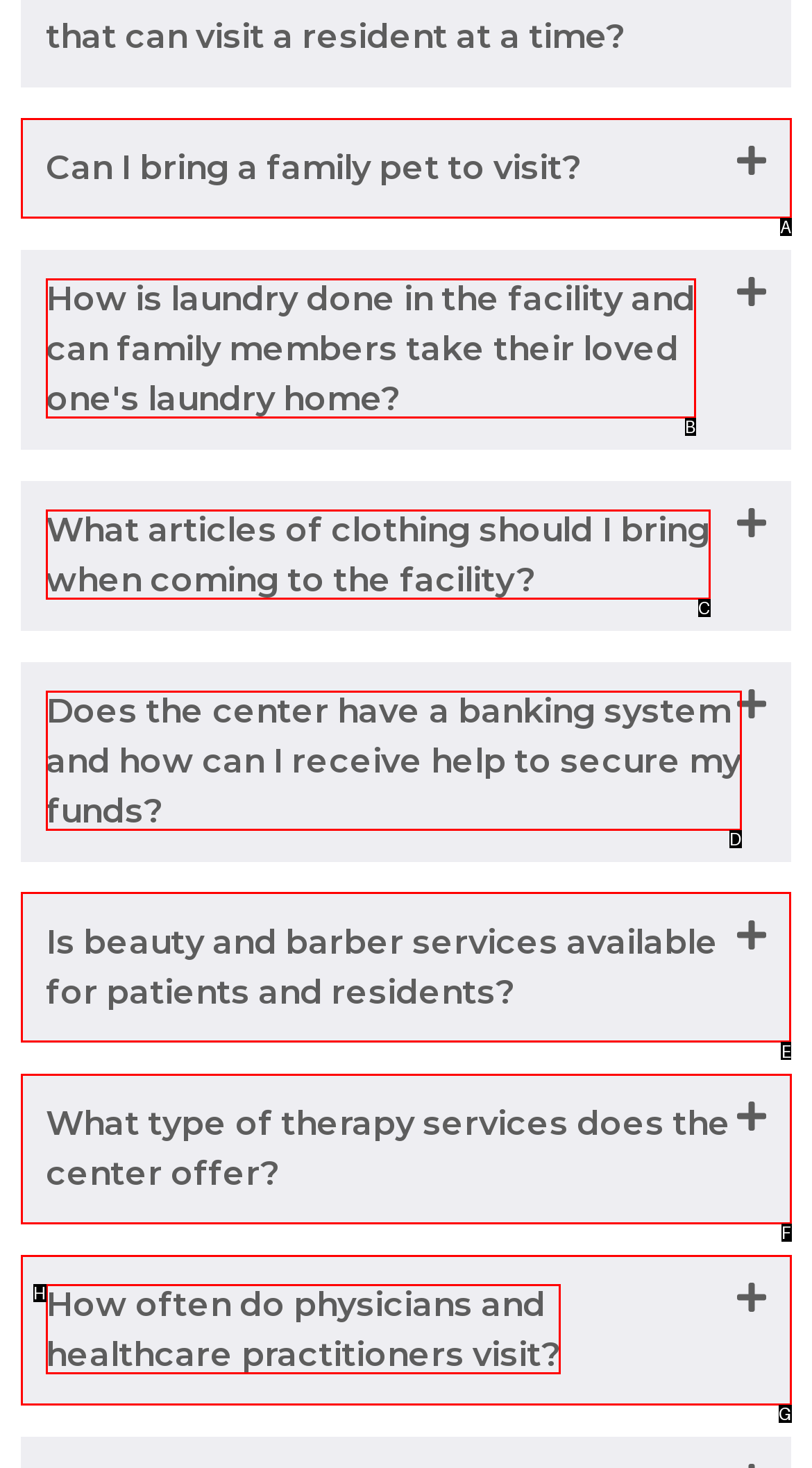What option should I click on to execute the task: Click on the link to read about Bears I Have Met—And Others? Give the letter from the available choices.

None